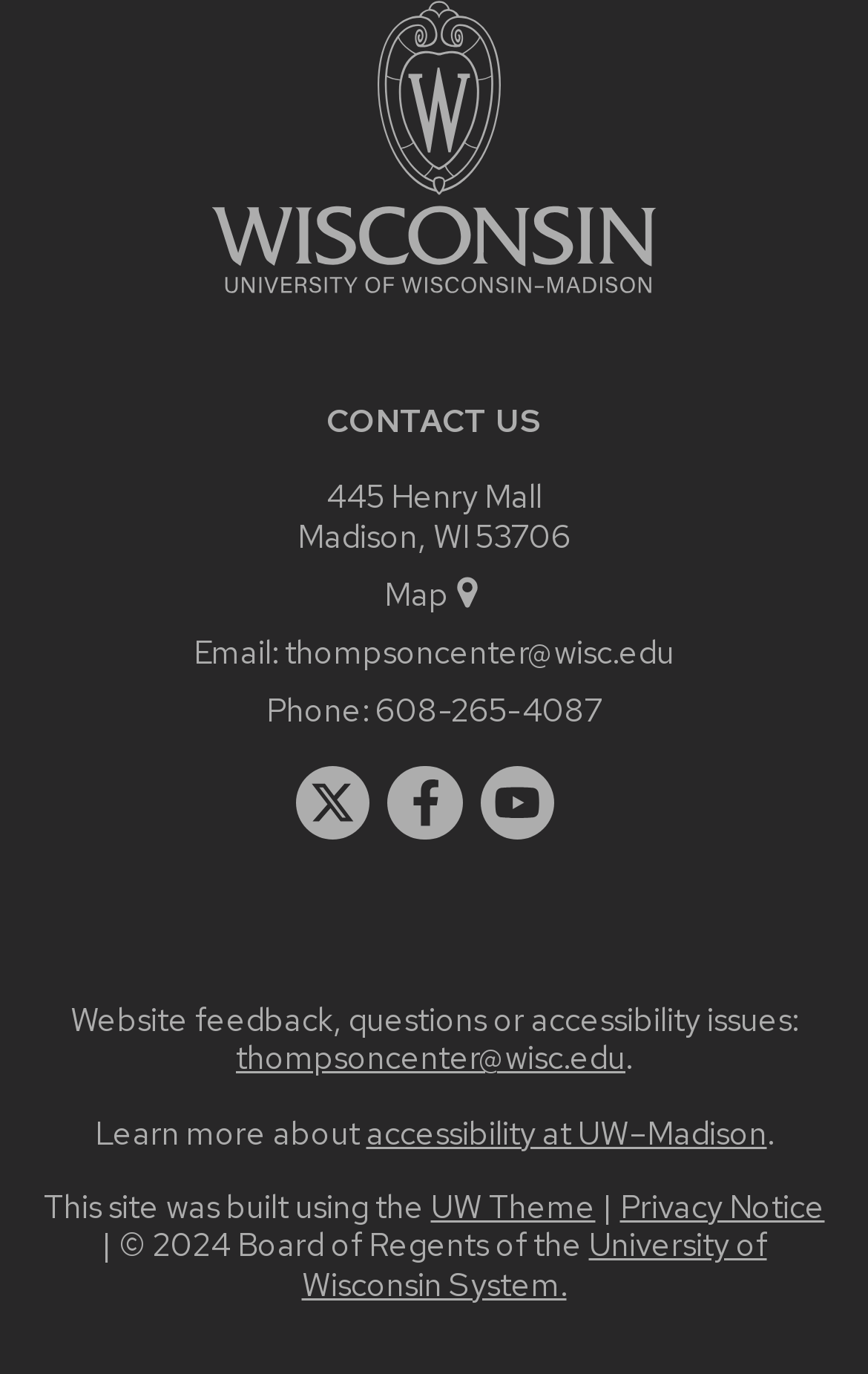Please find and report the bounding box coordinates of the element to click in order to perform the following action: "View the location on the map". The coordinates should be expressed as four float numbers between 0 and 1, in the format [left, top, right, bottom].

[0.442, 0.416, 0.558, 0.447]